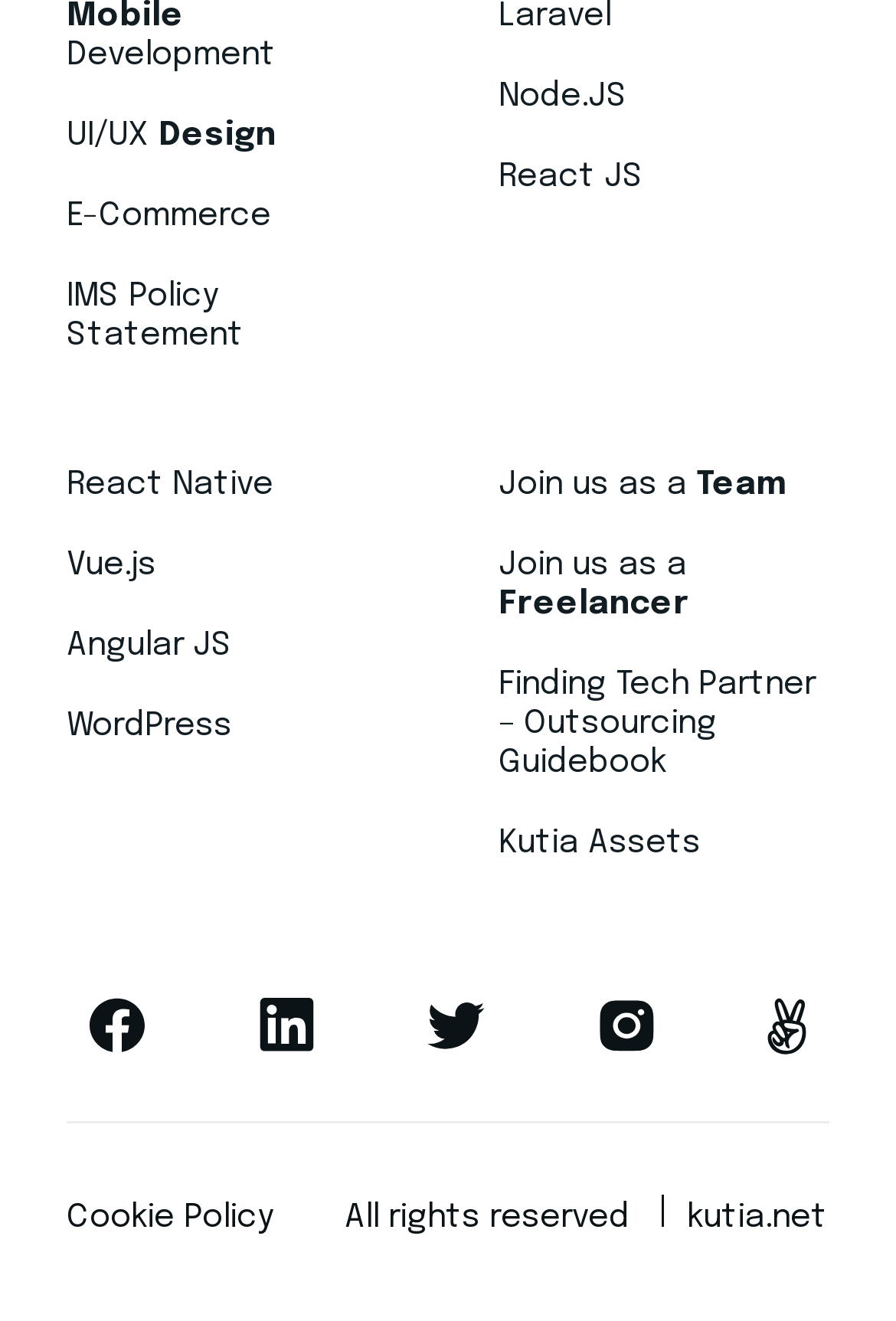Provide the bounding box coordinates for the area that should be clicked to complete the instruction: "Visit kutia.net".

[0.713, 0.91, 0.923, 0.934]